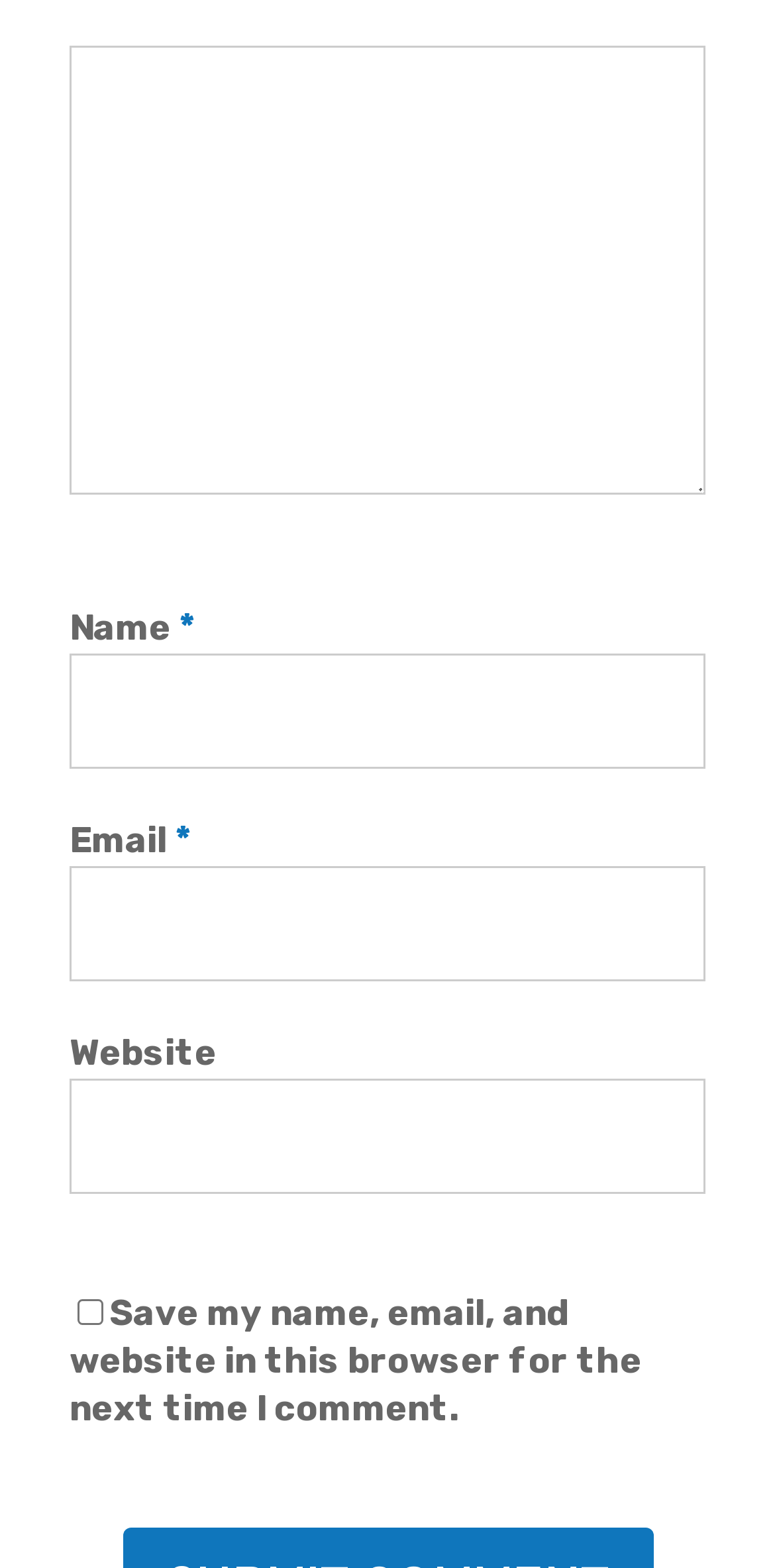Answer the question below with a single word or a brief phrase: 
Is the 'Save my name...' checkbox checked?

No